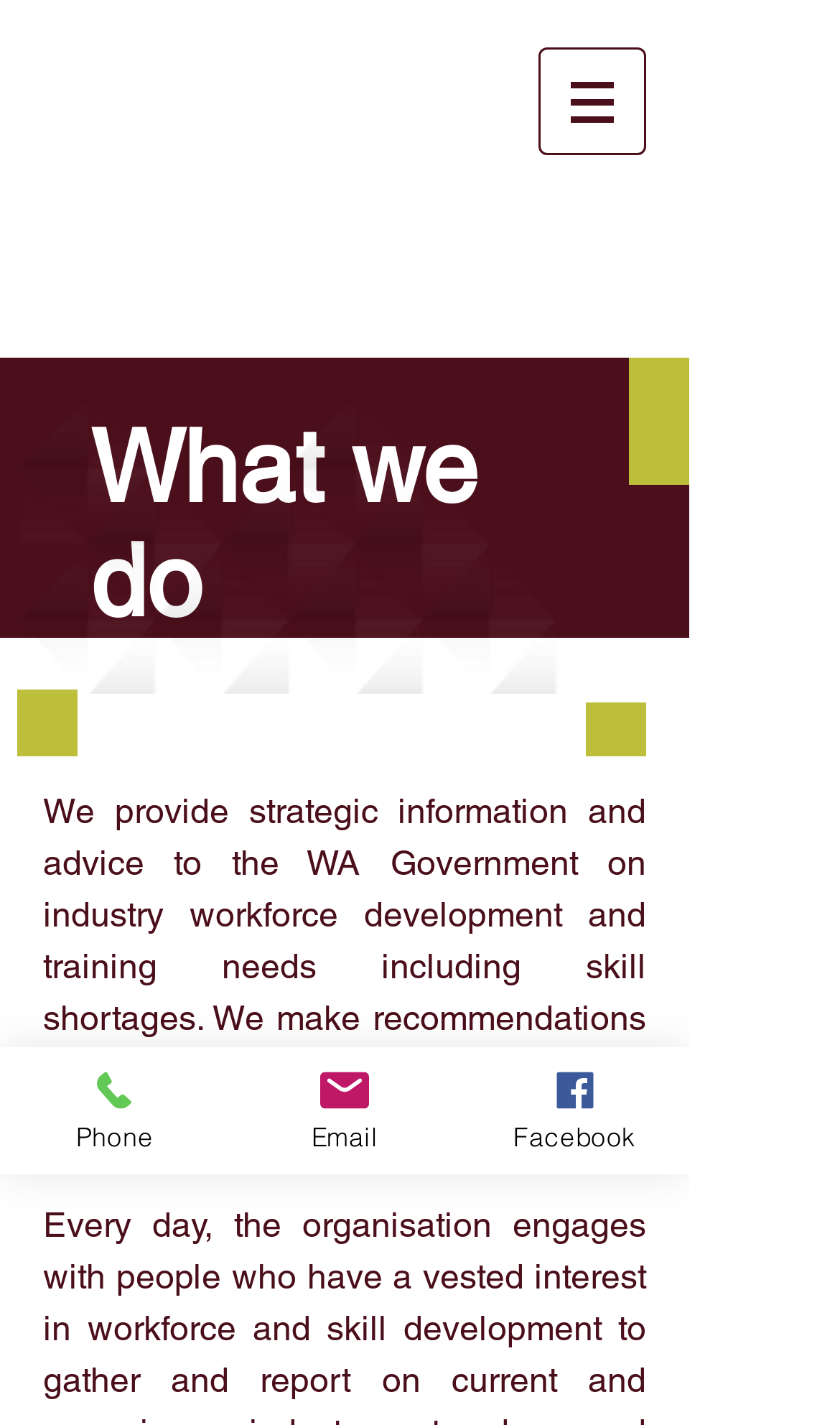What is the purpose of the Food, Fibre & Timber Industries Training Council?
Offer a detailed and exhaustive answer to the question.

Based on the webpage content, it is clear that the Food, Fibre & Timber Industries Training Council provides strategic information and advice to the WA Government on industry workforce development and training needs, including skill shortages, and makes recommendations to the State Training Board to support the industries' skill development needs.